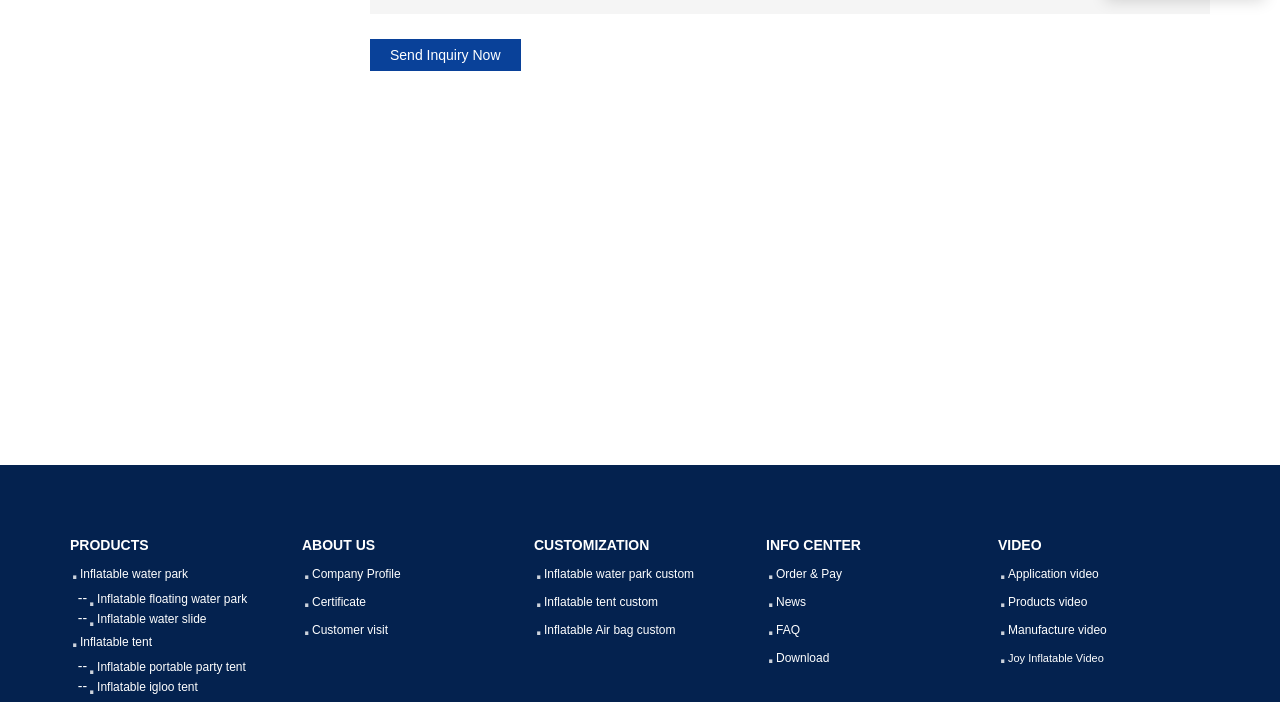What is the main category of products offered by this website?
Could you answer the question with a detailed and thorough explanation?

Based on the links provided under the 'PRODUCTS' category, it appears that the website primarily offers inflatable products such as inflatable water parks, inflatable floating water parks, inflatable water slides, and inflatable tents.